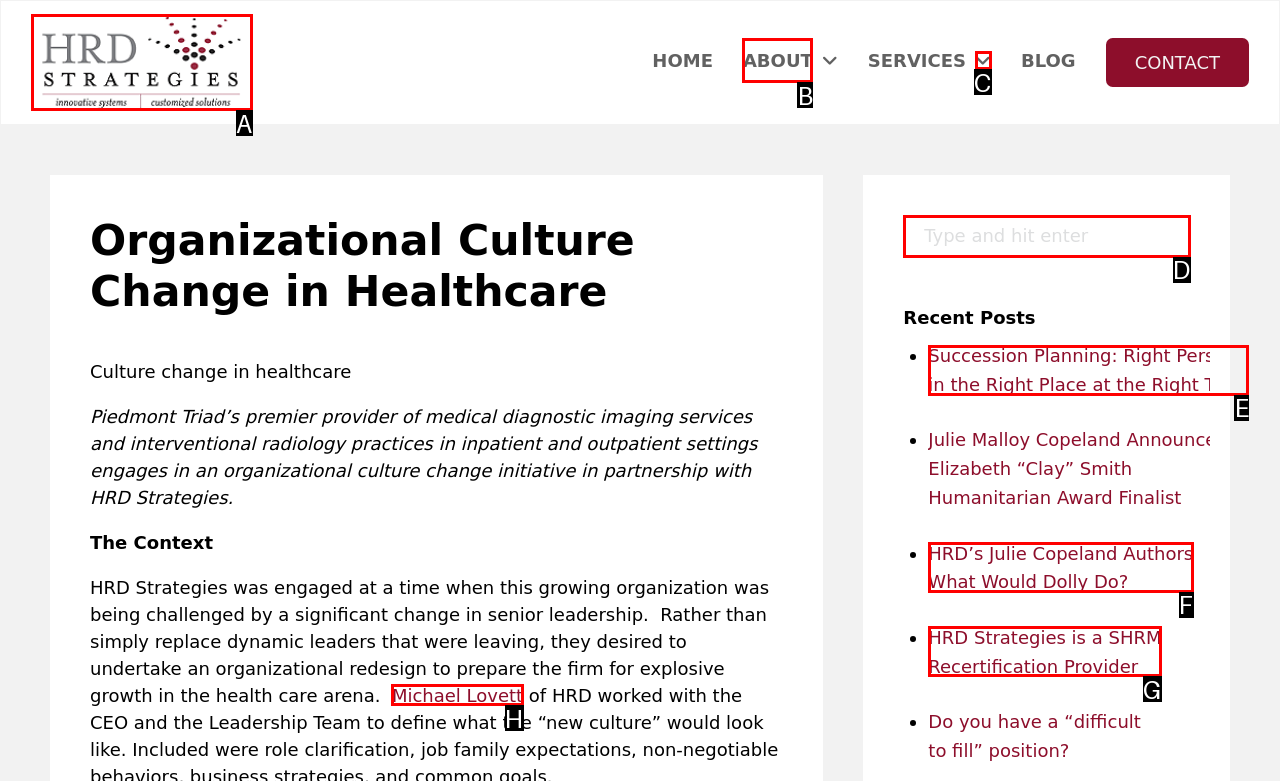Determine the HTML element to be clicked to complete the task: Click the ABOUT button. Answer by giving the letter of the selected option.

B